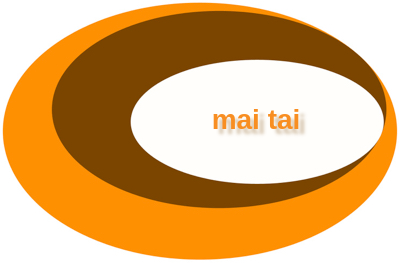Refer to the screenshot and give an in-depth answer to this question: What is the shape of the central element in the logo?

The caption states that the design emphasizes a 'central white oval' where the text 'mai tai' is displayed, indicating that the central element in the logo is an oval shape.